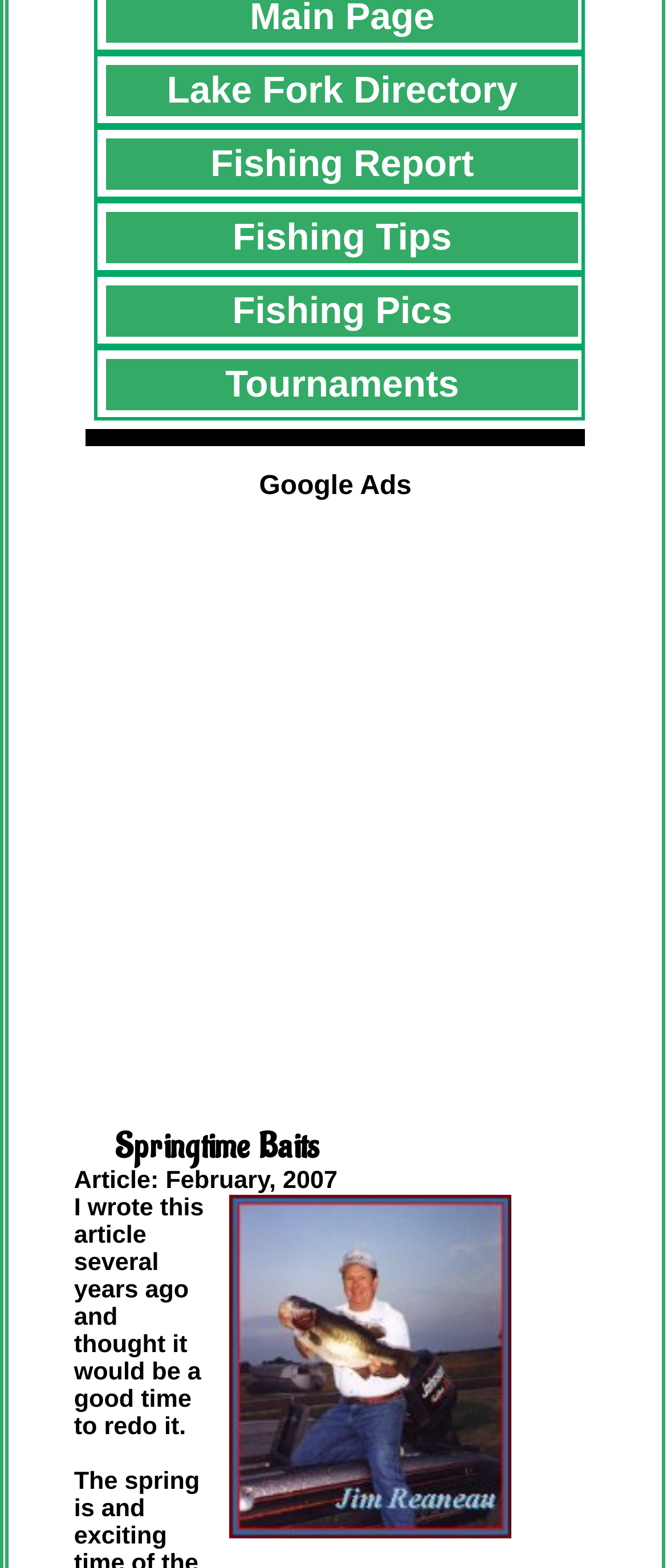Ascertain the bounding box coordinates for the UI element detailed here: "Fishing Tips". The coordinates should be provided as [left, top, right, bottom] with each value being a float between 0 and 1.

[0.155, 0.133, 0.872, 0.17]